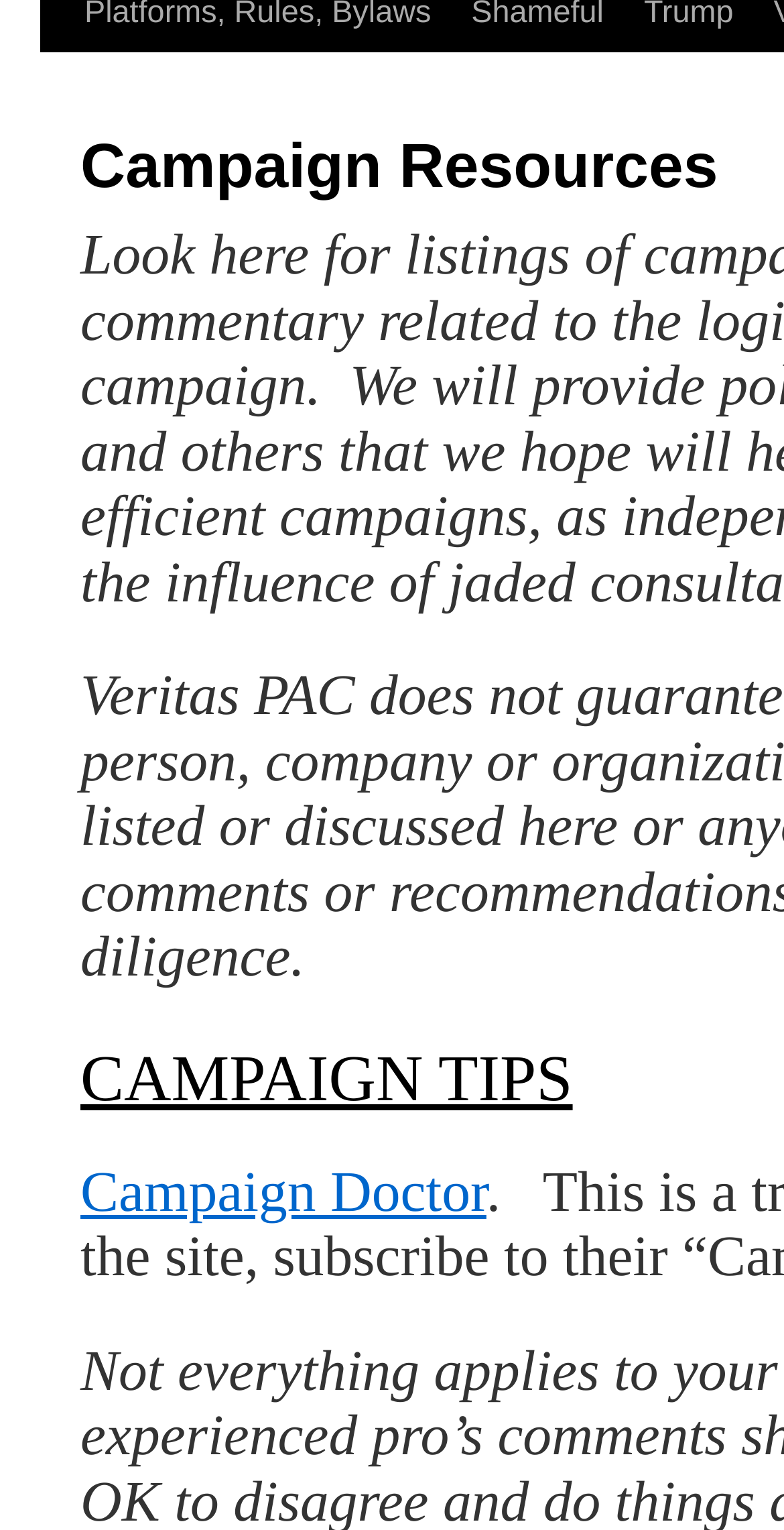Identify the bounding box coordinates of the HTML element based on this description: "Campaign Doctor".

[0.103, 0.81, 0.62, 0.85]